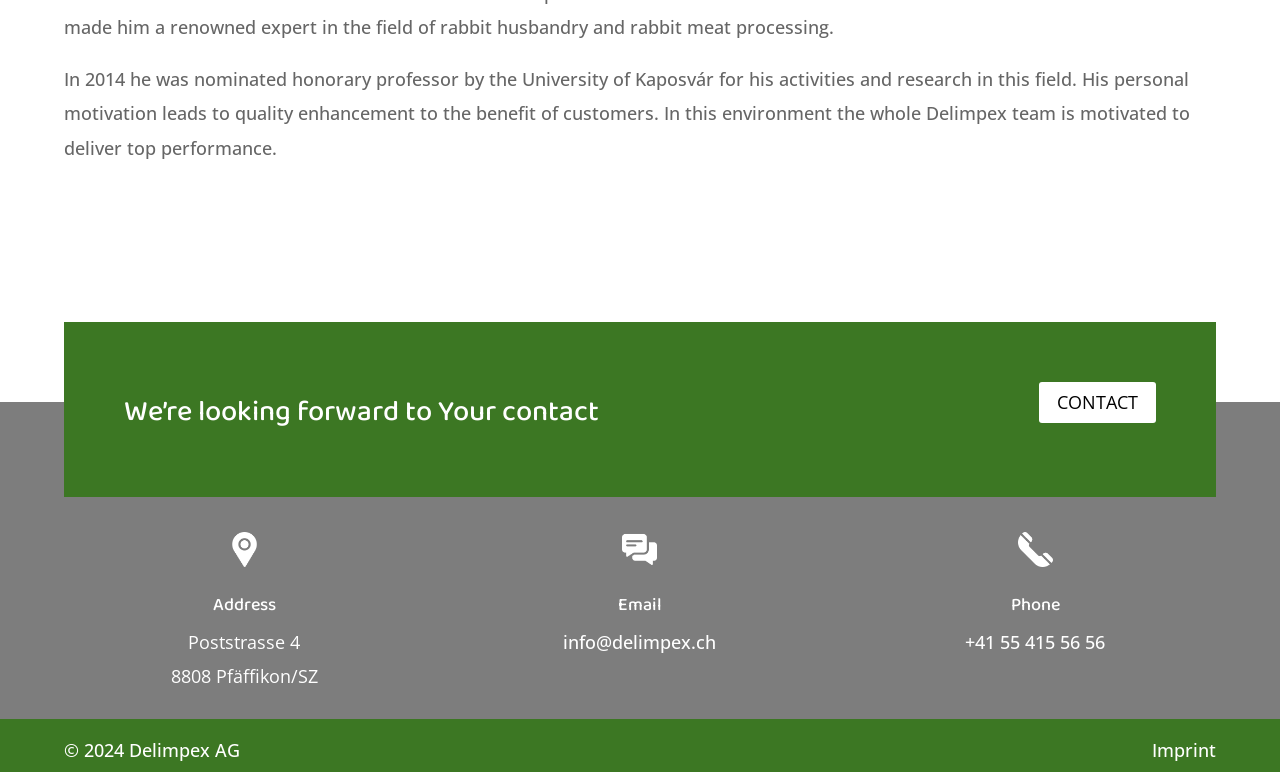What is the company's email address?
Refer to the screenshot and respond with a concise word or phrase.

info@delimpex.ch